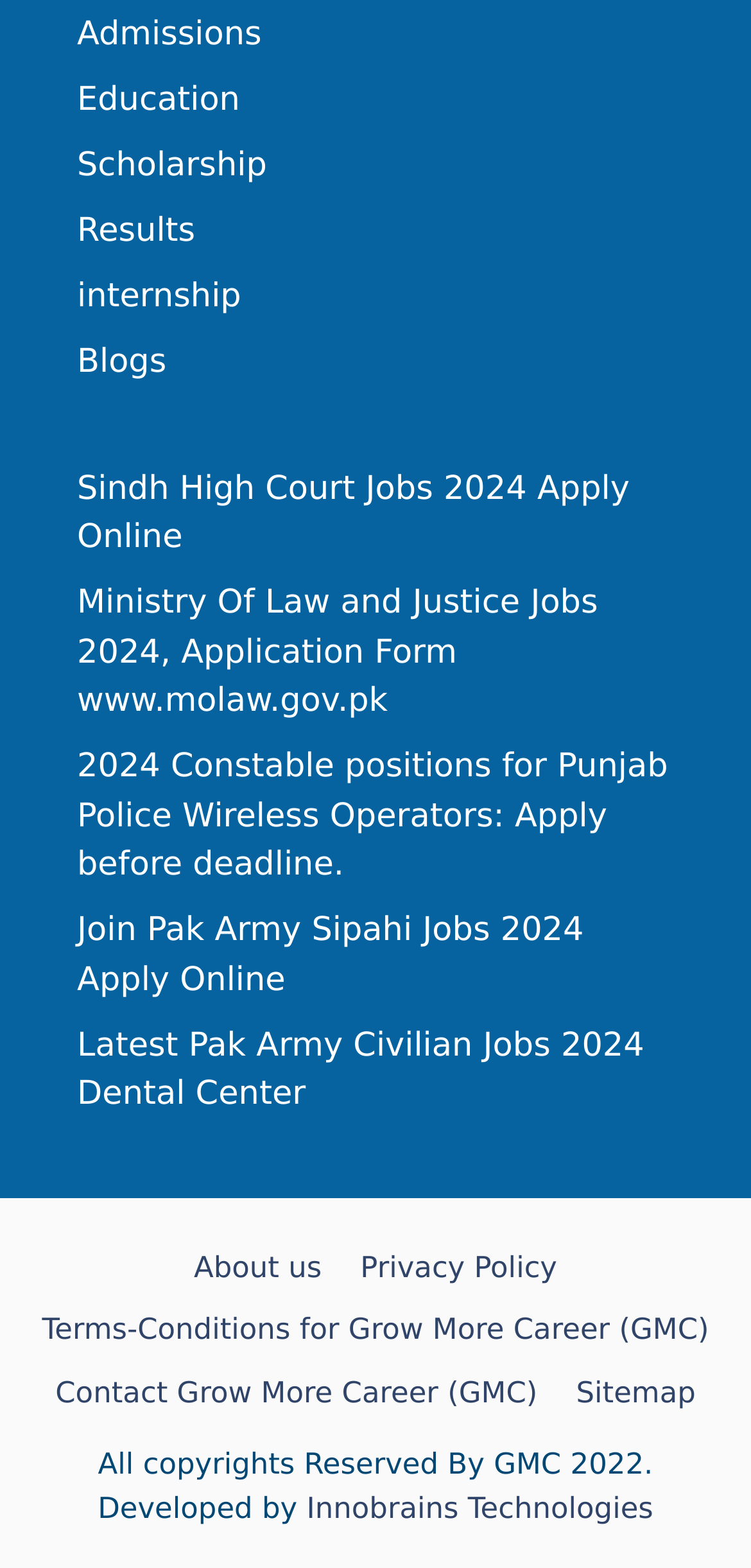Use a single word or phrase to answer this question: 
What is the name of the company that developed the website?

Innobrains Technologies